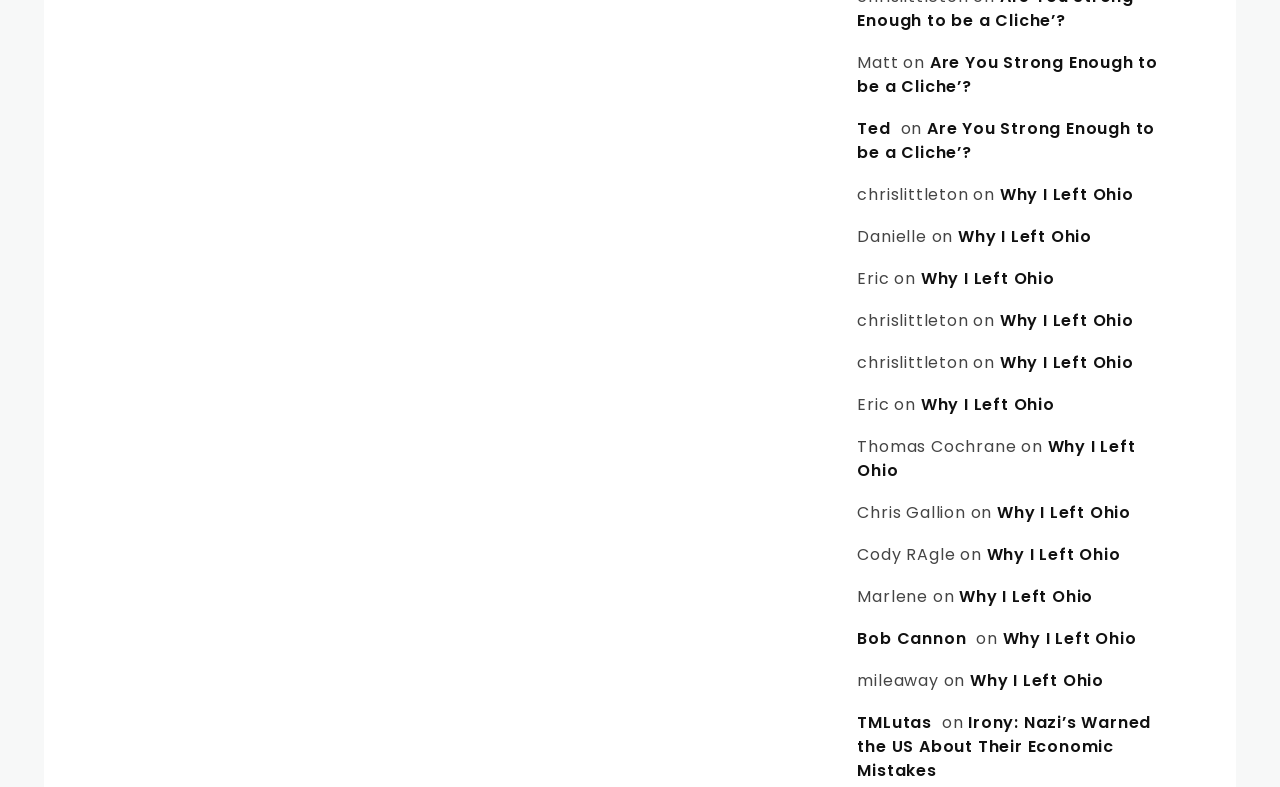How many links are there on the webpage? Refer to the image and provide a one-word or short phrase answer.

13